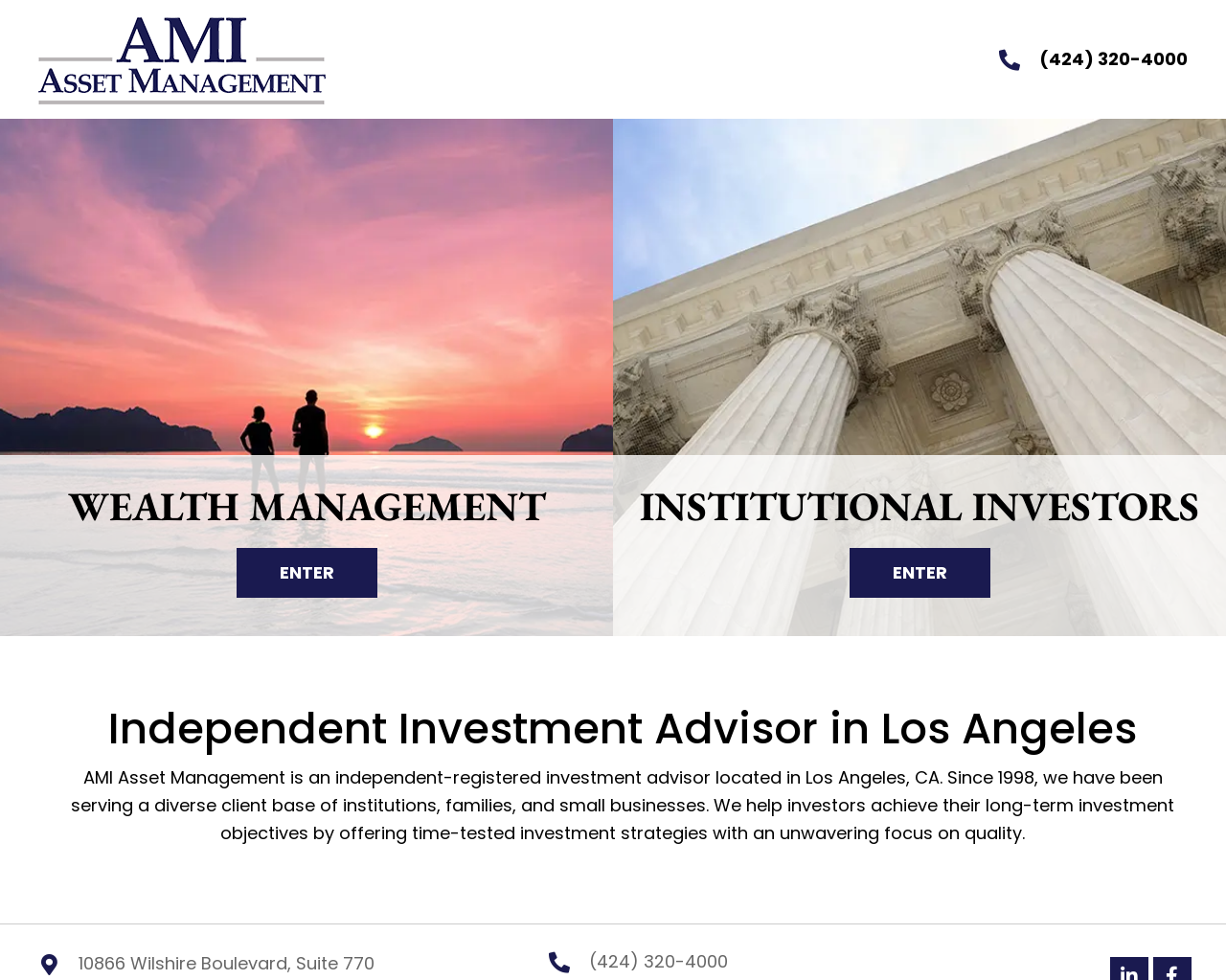Using the information in the image, could you please answer the following question in detail:
What is the company's address?

I found the address by looking at the links on the webpage, specifically the one with the text '10866 Wilshire Boulevard, Suite 770'.